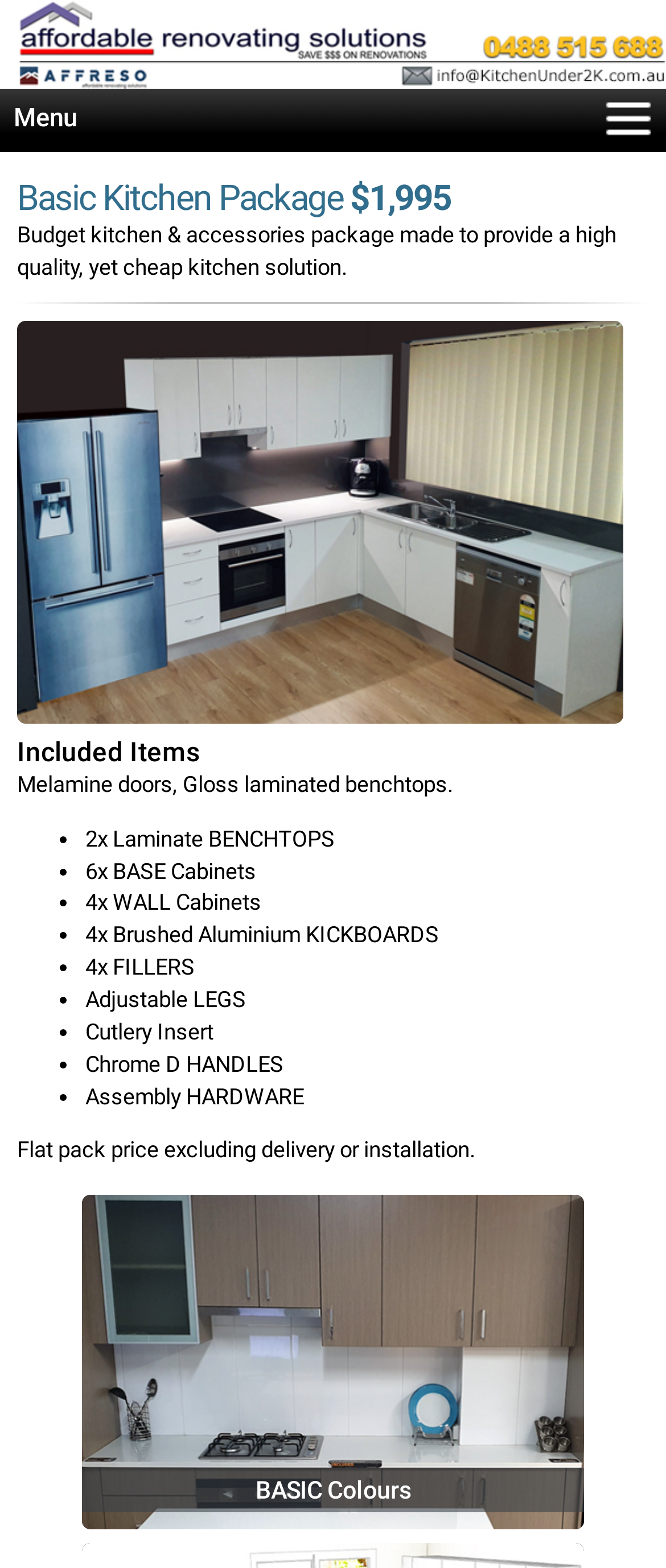Determine the bounding box coordinates of the region I should click to achieve the following instruction: "Click the 'Back' button". Ensure the bounding box coordinates are four float numbers between 0 and 1, i.e., [left, top, right, bottom].

None